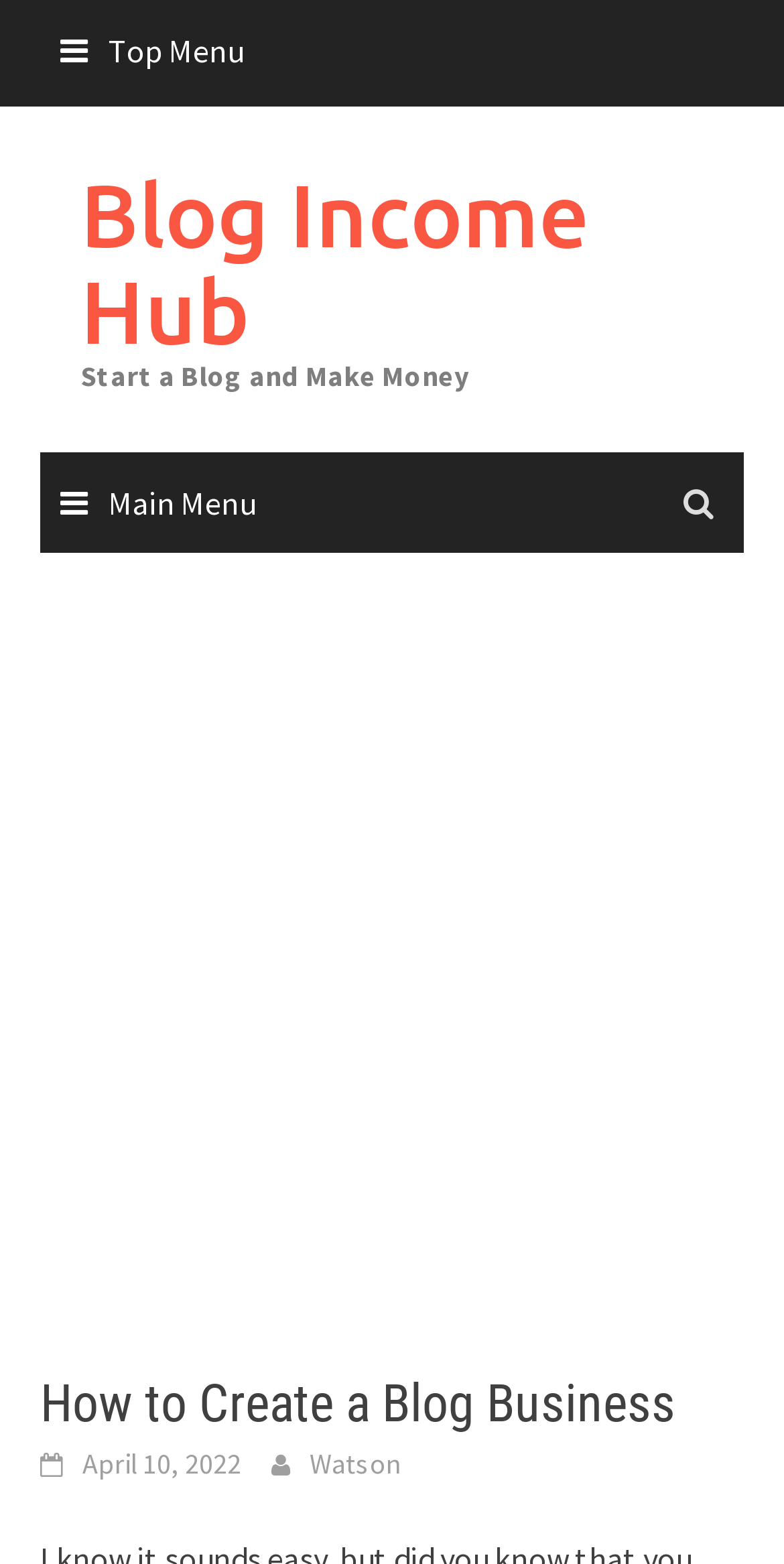How many links are in the top menu?
Analyze the screenshot and provide a detailed answer to the question.

The top menu has only one link which is represented by the ' Top Menu' element. This element is located at the top of the webpage and has a bounding box coordinate of [0.051, 0.0, 0.949, 0.064].